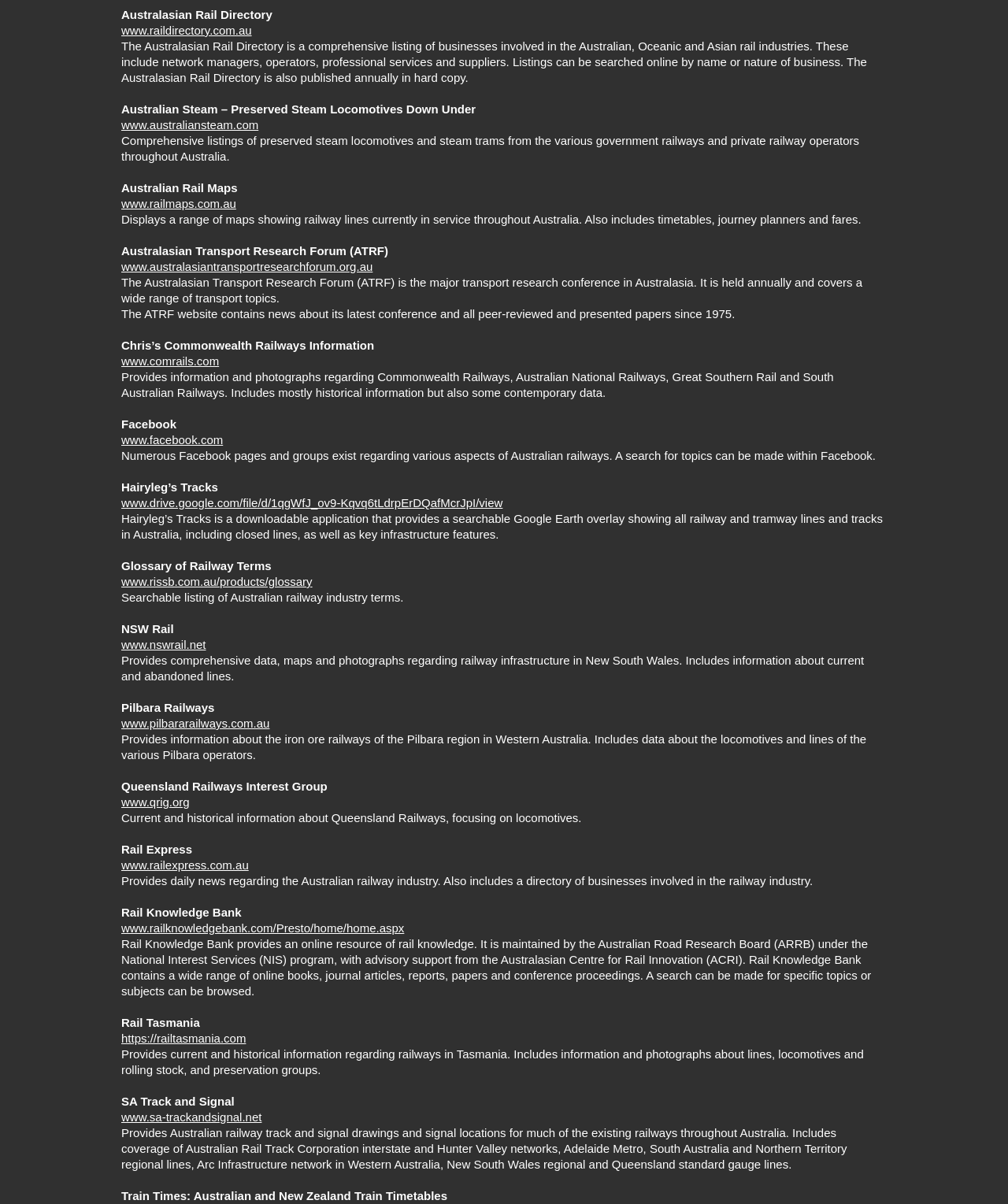Please indicate the bounding box coordinates for the clickable area to complete the following task: "Visit the Australasian Rail Directory website". The coordinates should be specified as four float numbers between 0 and 1, i.e., [left, top, right, bottom].

[0.12, 0.02, 0.25, 0.031]